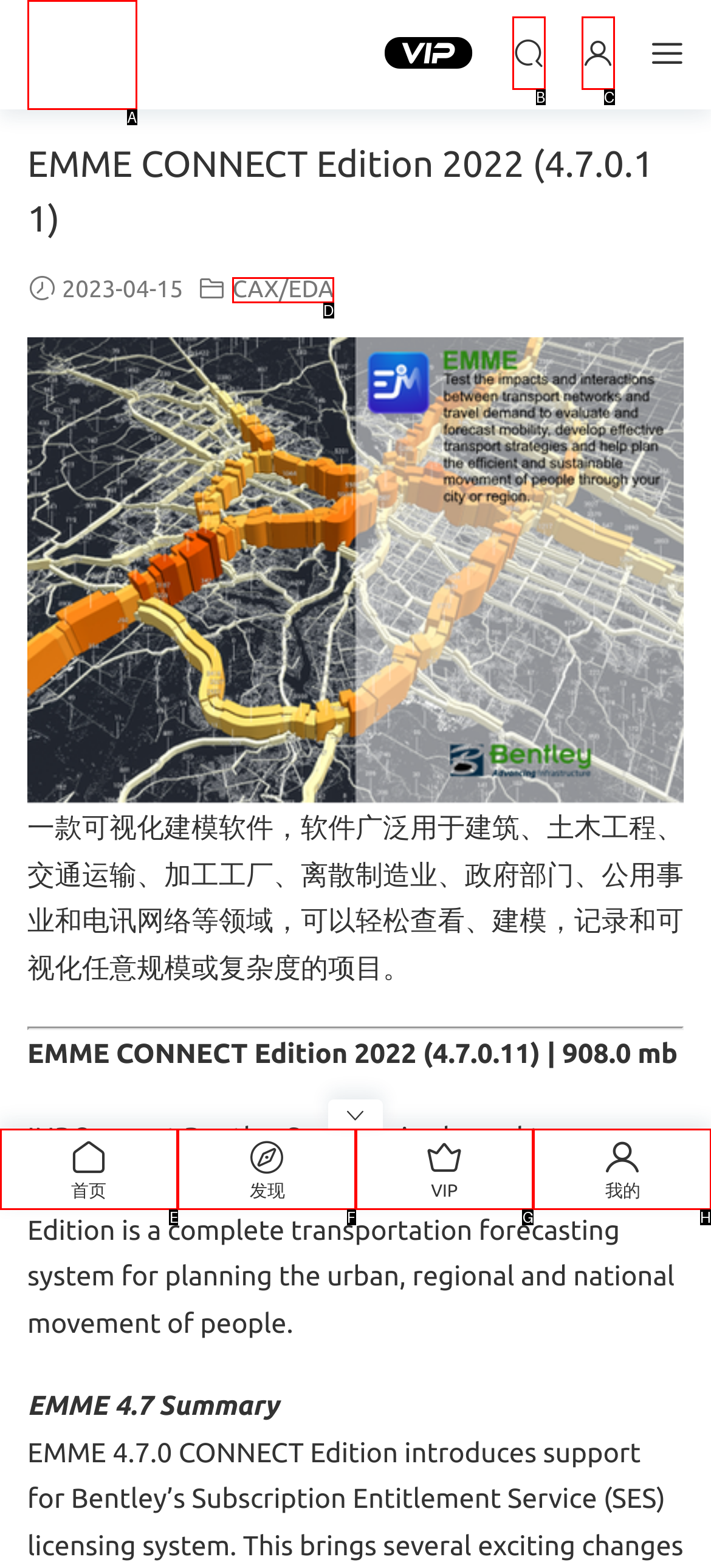Identify the HTML element that best fits the description: 登录. Respond with the letter of the corresponding element.

C